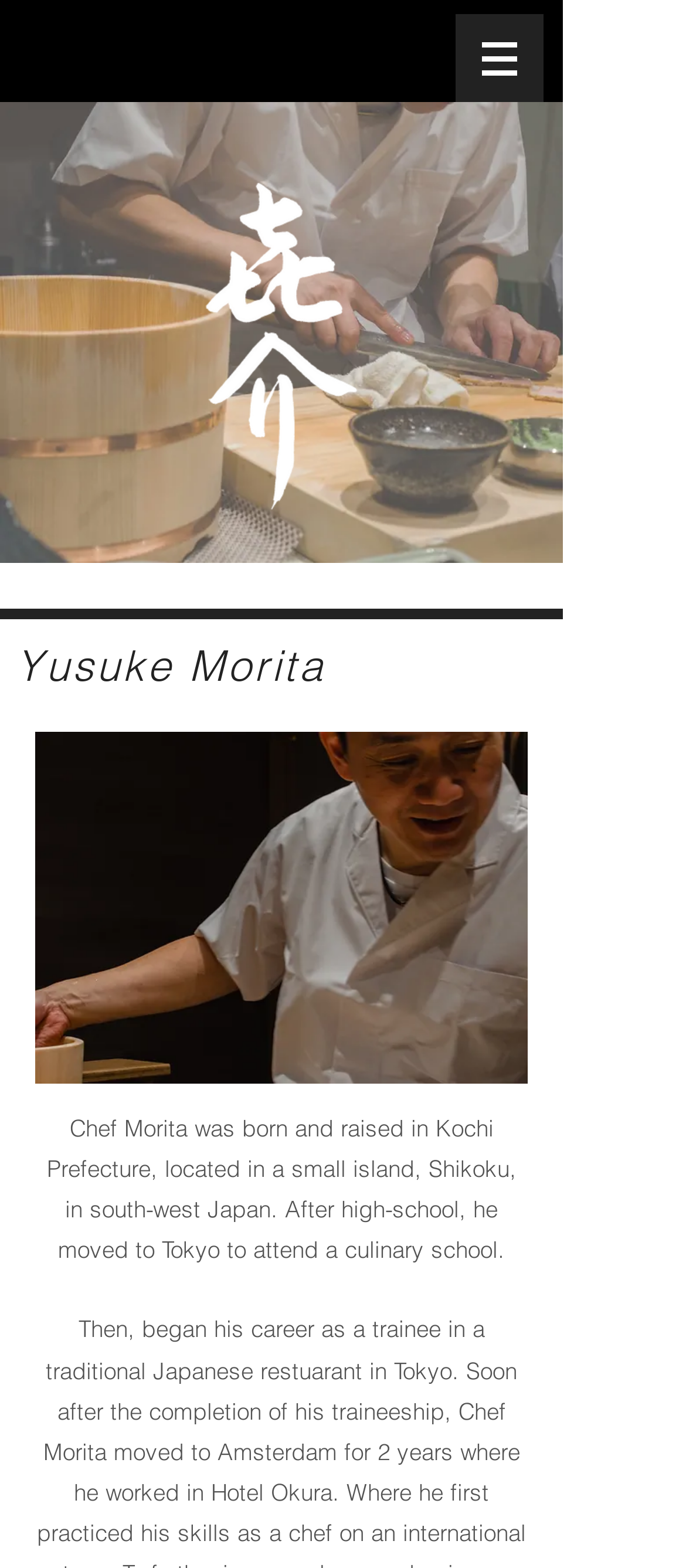What is the name of the restaurant?
Please answer using one word or phrase, based on the screenshot.

Kisuke